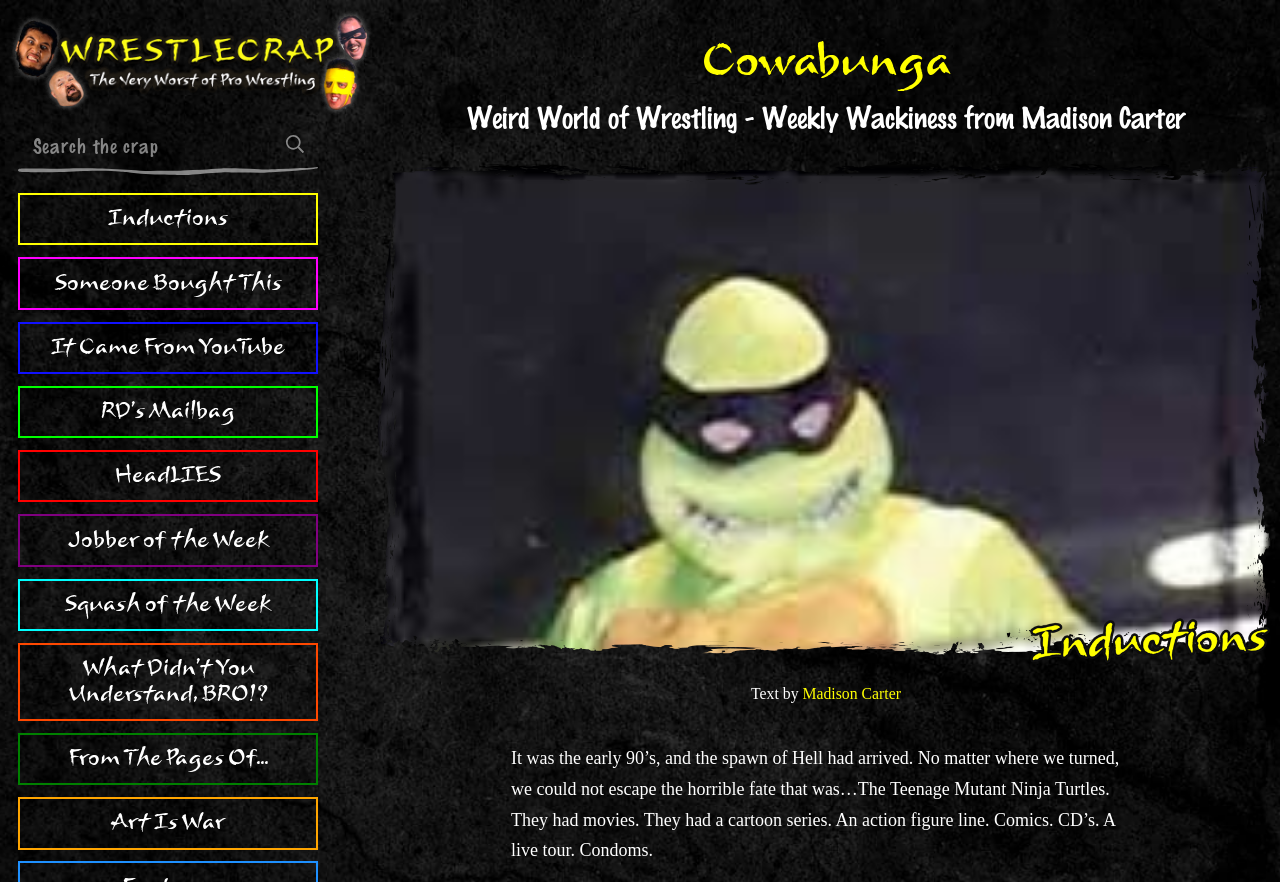Identify the bounding box coordinates for the UI element described as follows: "Jobber of the Week". Ensure the coordinates are four float numbers between 0 and 1, formatted as [left, top, right, bottom].

[0.014, 0.583, 0.248, 0.643]